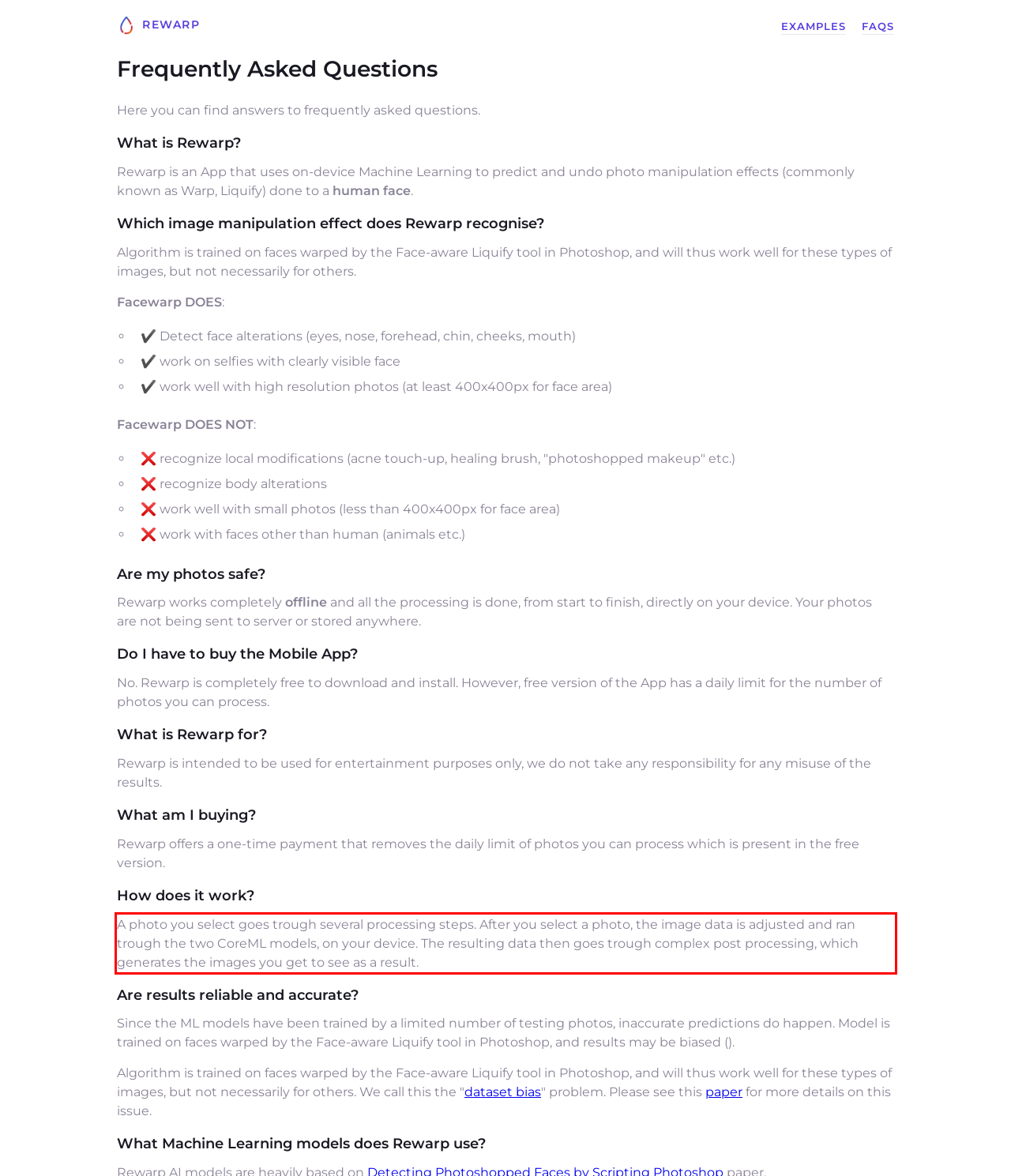You are provided with a screenshot of a webpage featuring a red rectangle bounding box. Extract the text content within this red bounding box using OCR.

A photo you select goes trough several processing steps. After you select a photo, the image data is adjusted and ran trough the two CoreML models, on your device. The resulting data then goes trough complex post processing, which generates the images you get to see as a result.